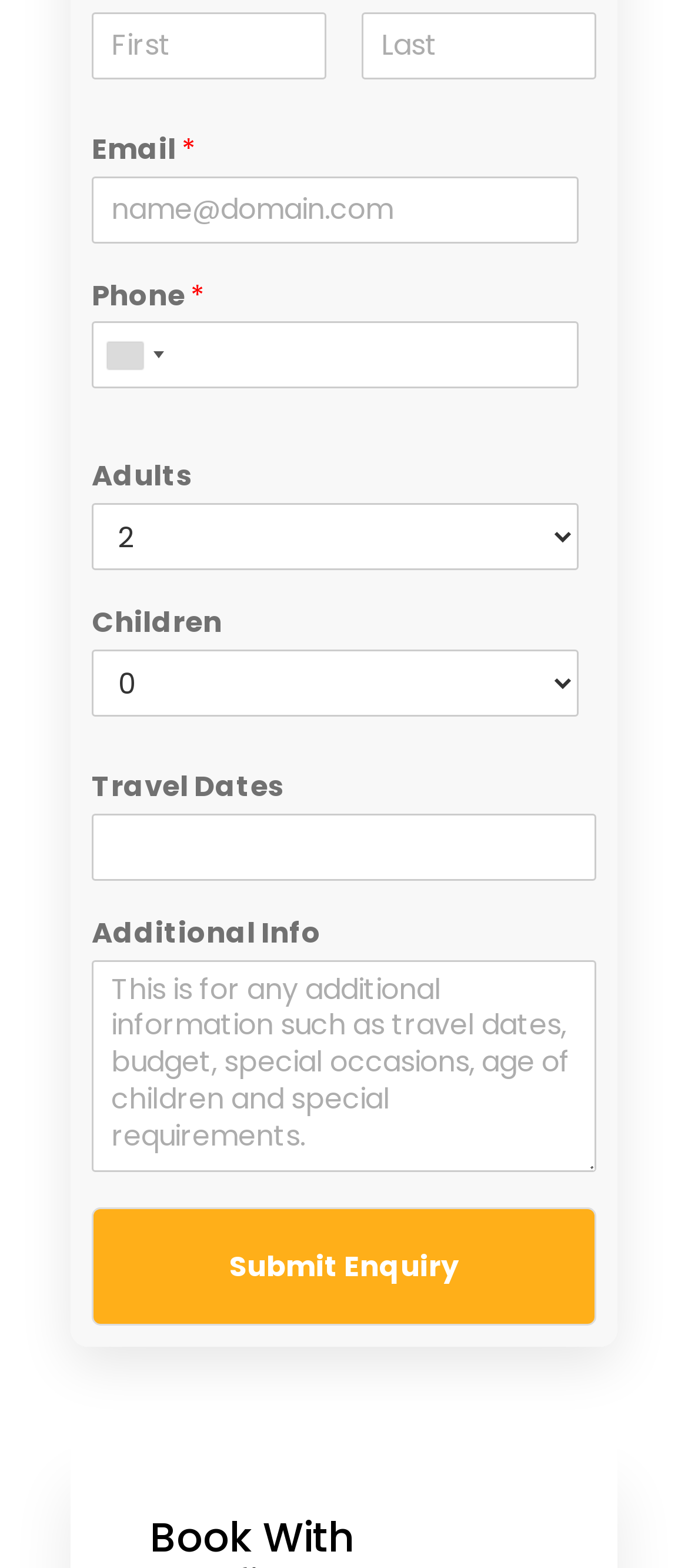Identify the bounding box coordinates of the element to click to follow this instruction: 'Search for something'. Ensure the coordinates are four float values between 0 and 1, provided as [left, top, right, bottom].

None